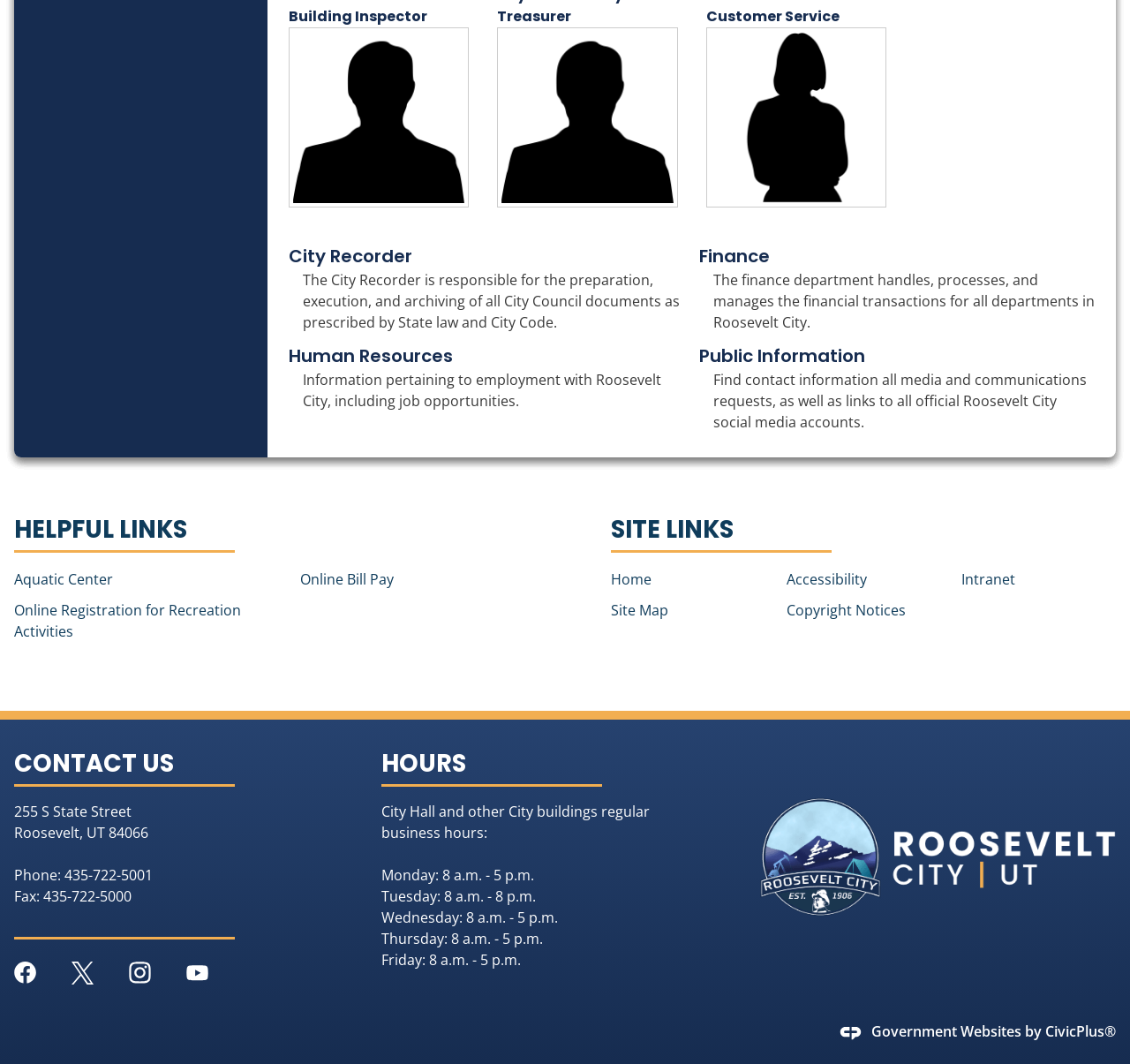Highlight the bounding box of the UI element that corresponds to this description: "Online Bill Pay".

[0.266, 0.535, 0.348, 0.554]